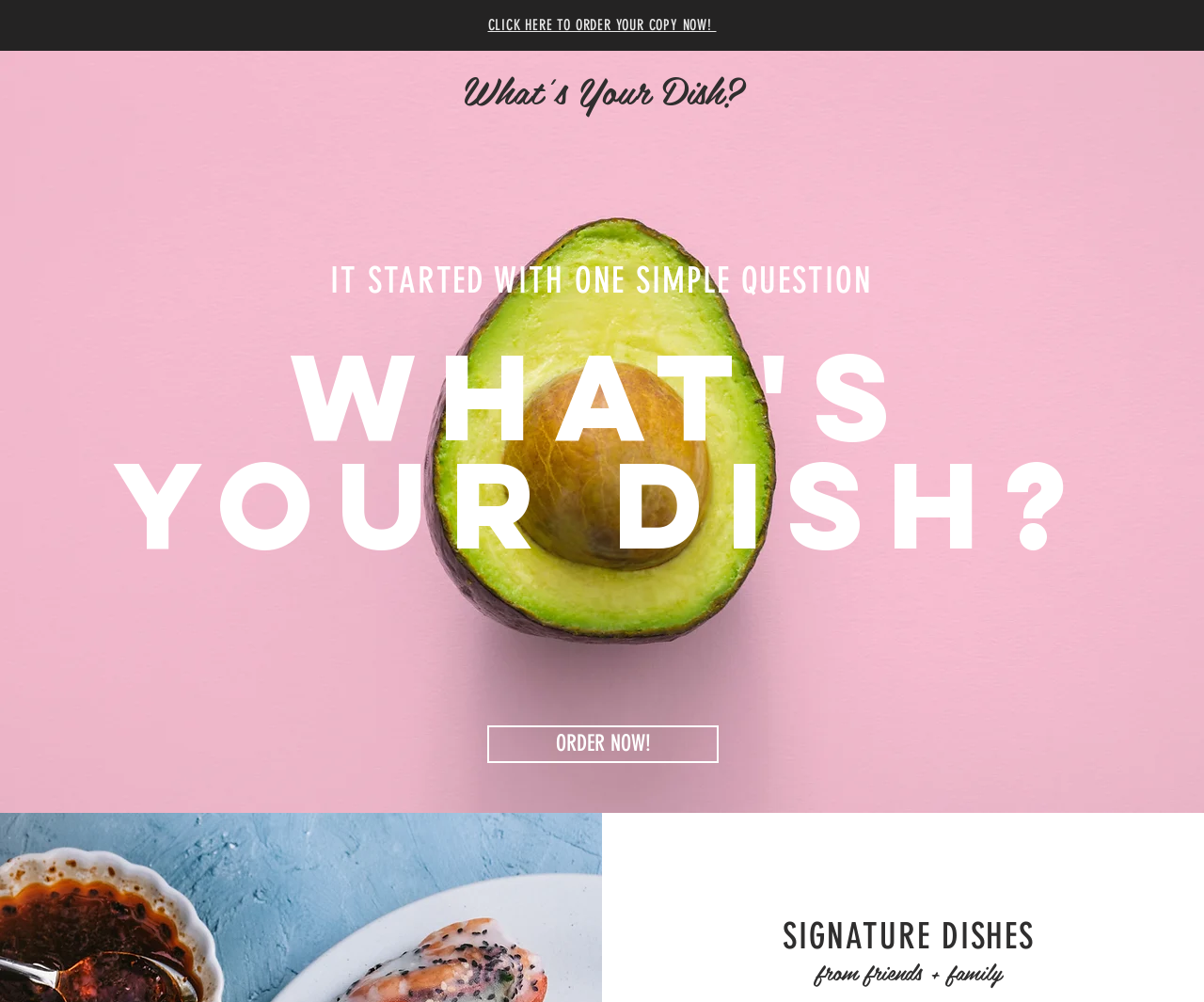What is the question being asked on the webpage?
Give a detailed explanation using the information visible in the image.

The question being asked on the webpage is 'What's your dish?' which can be seen in the heading element with text 'What's your dish?' and bounding box coordinates [0.095, 0.342, 0.905, 0.558]